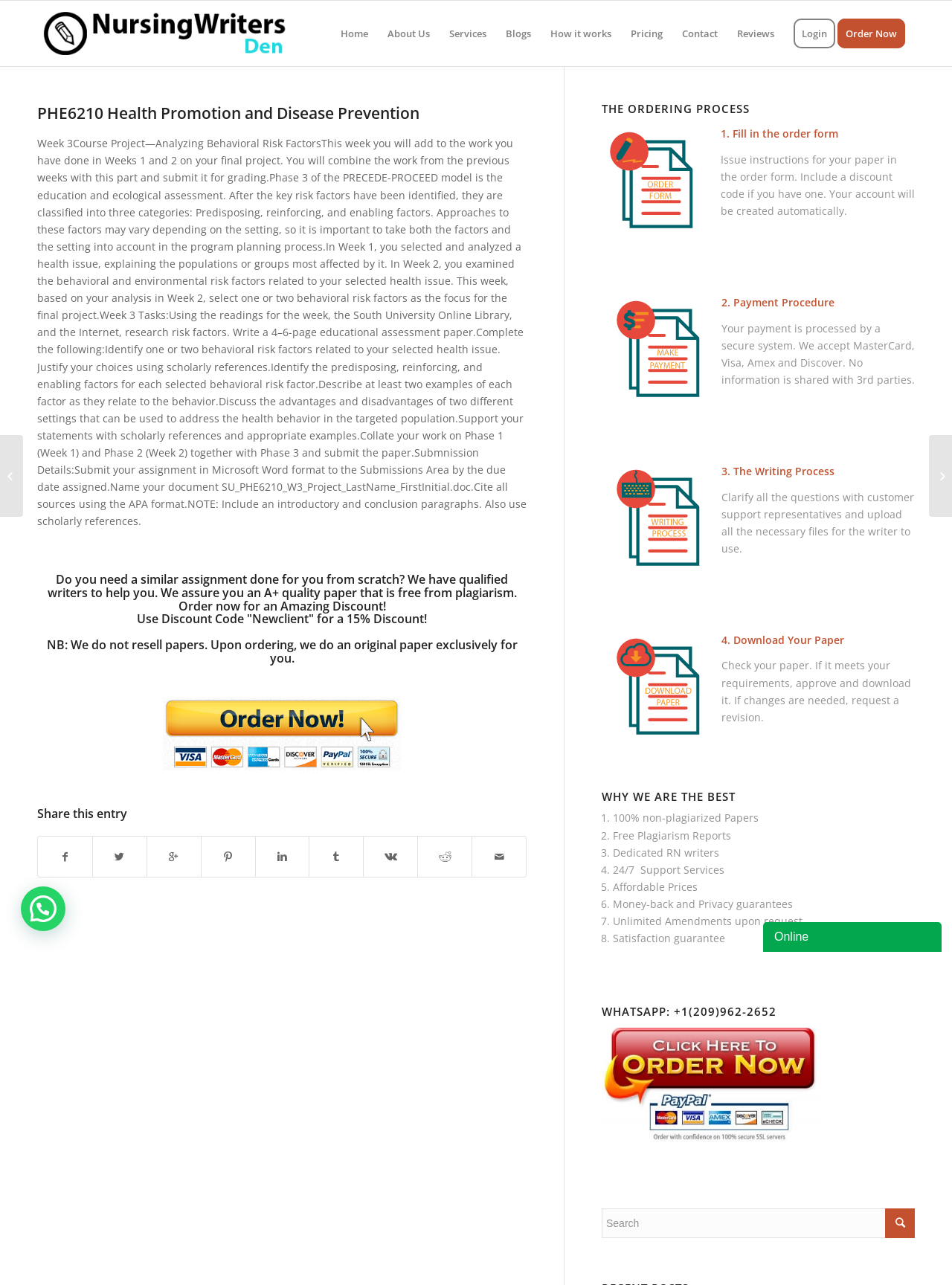Please determine the bounding box coordinates of the section I need to click to accomplish this instruction: "Search for a topic".

[0.632, 0.94, 0.961, 0.964]